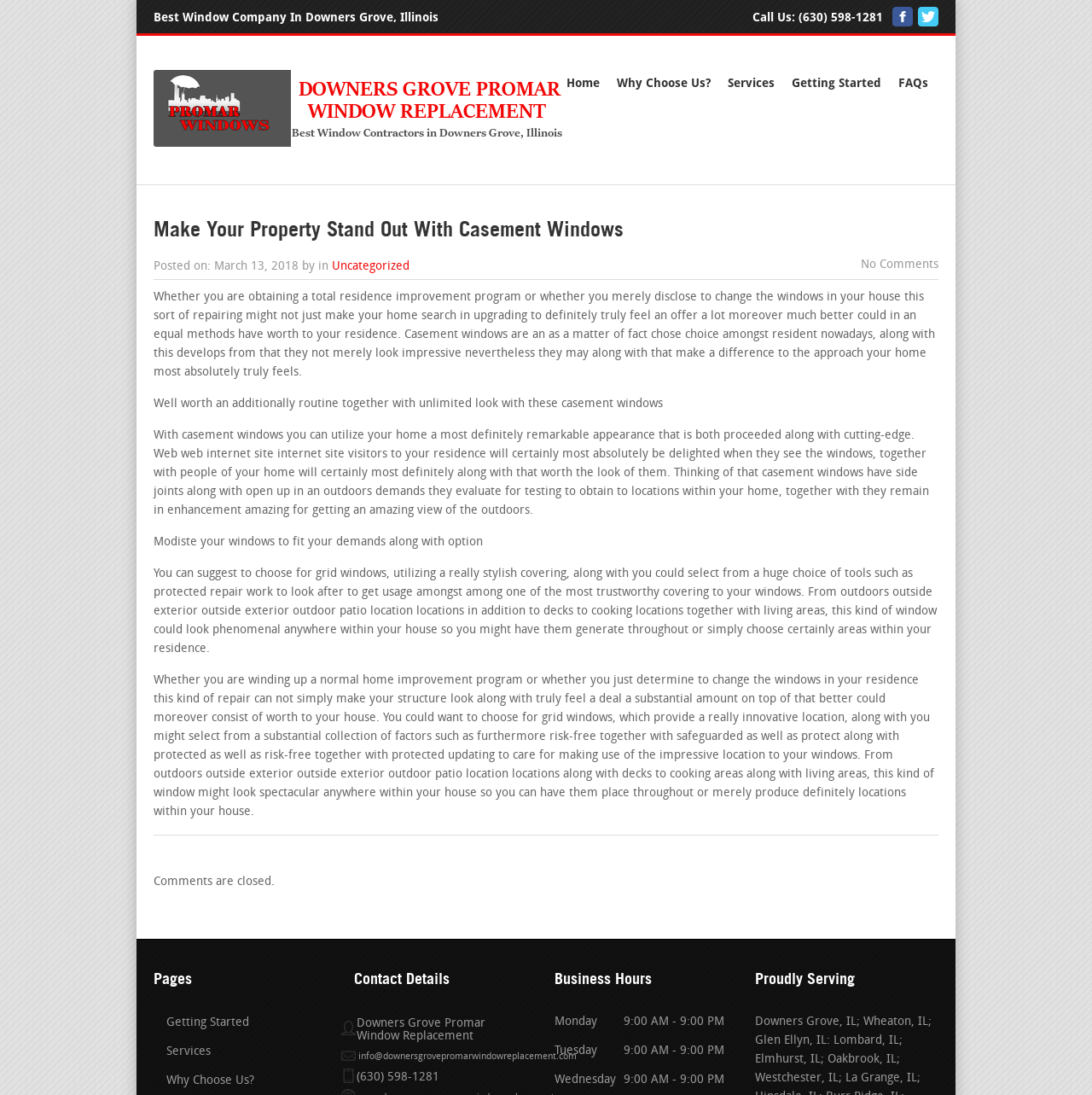Identify the bounding box coordinates of the clickable region necessary to fulfill the following instruction: "Click on the 'Home' link". The bounding box coordinates should be four float numbers between 0 and 1, i.e., [left, top, right, bottom].

None